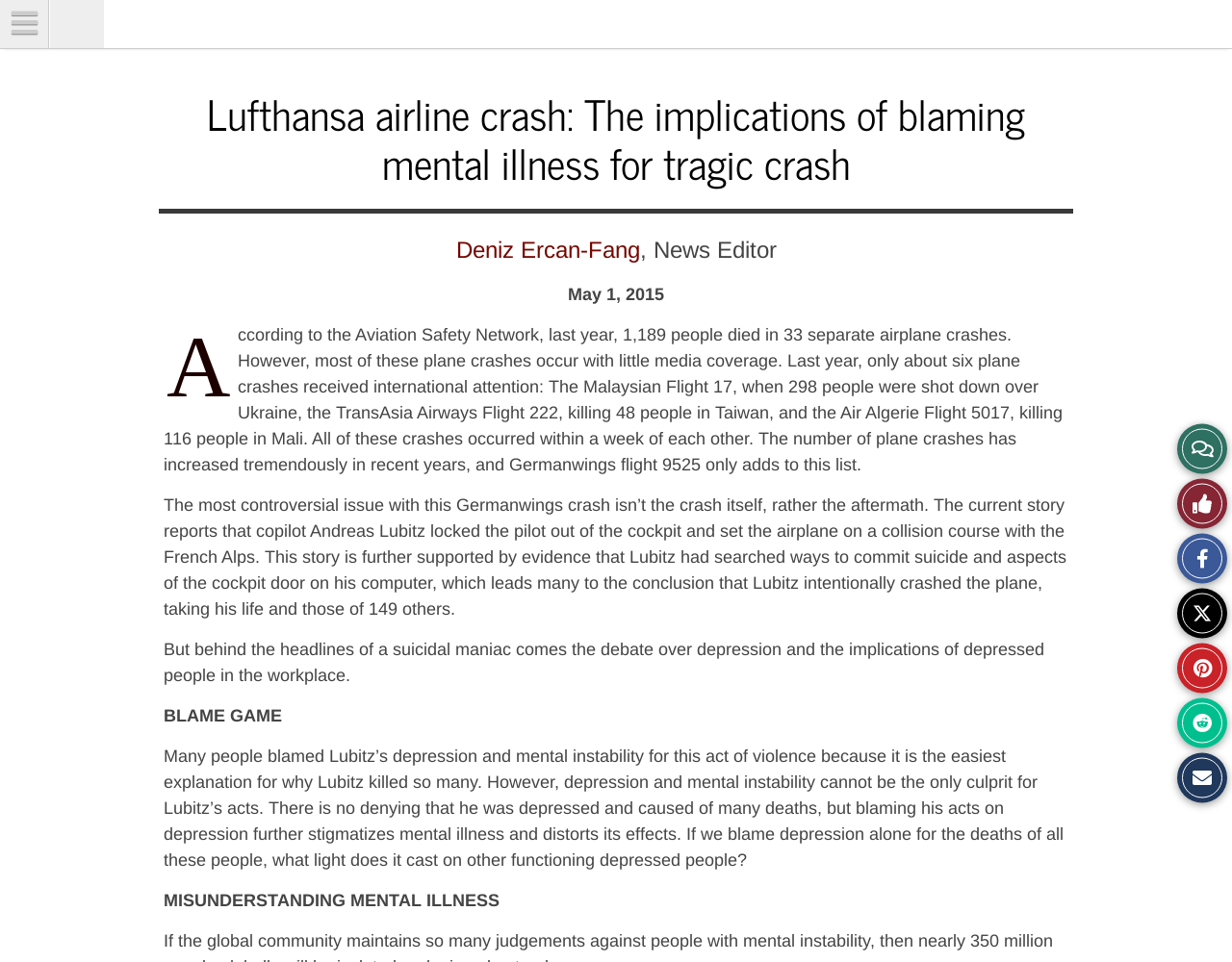Use a single word or phrase to answer the question:
How many people died in the Malaysian Flight 17 crash?

298